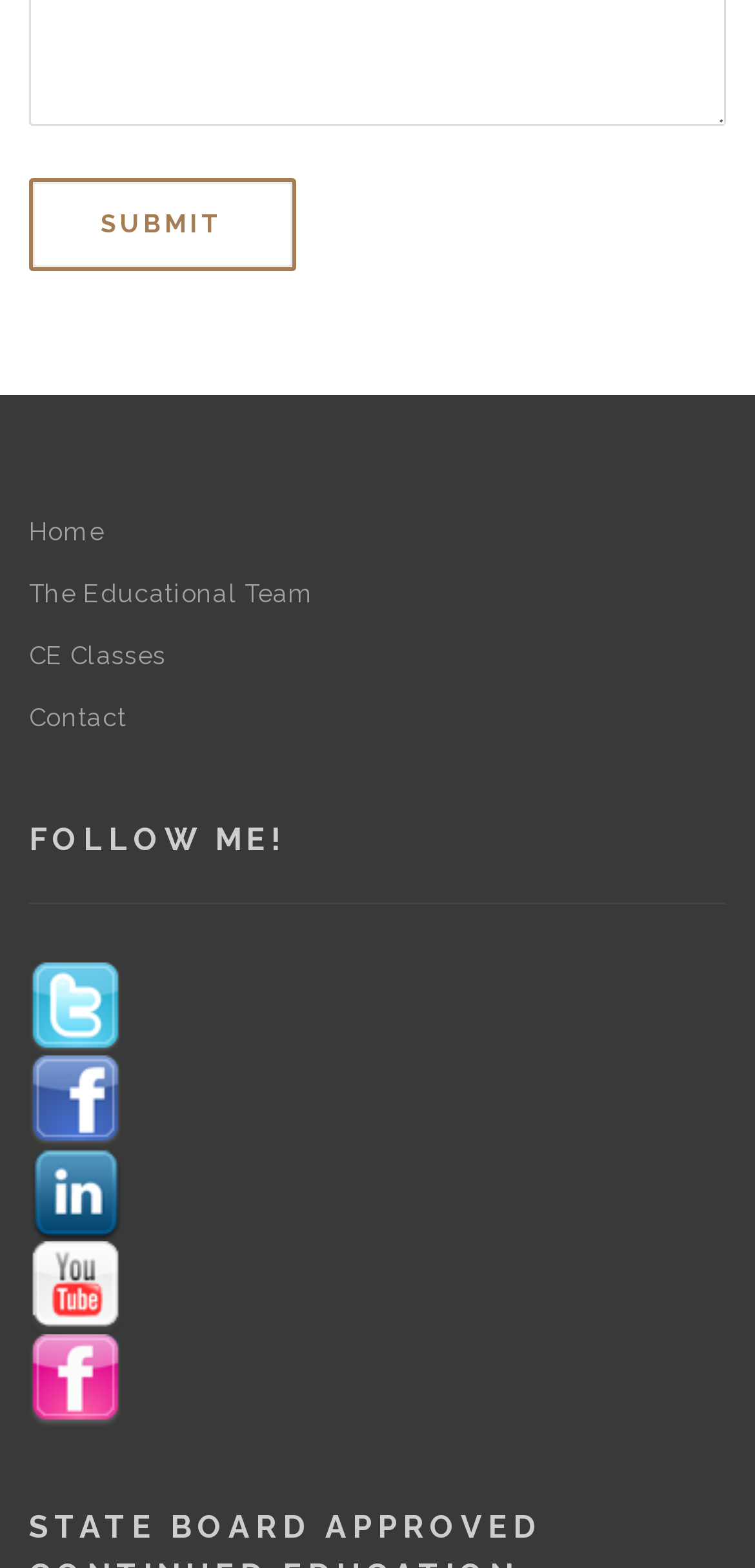Given the element description, predict the bounding box coordinates in the format (top-left x, top-left y, bottom-right x, bottom-right y). Make sure all values are between 0 and 1. Here is the element description: CE Classes

[0.038, 0.405, 0.962, 0.432]